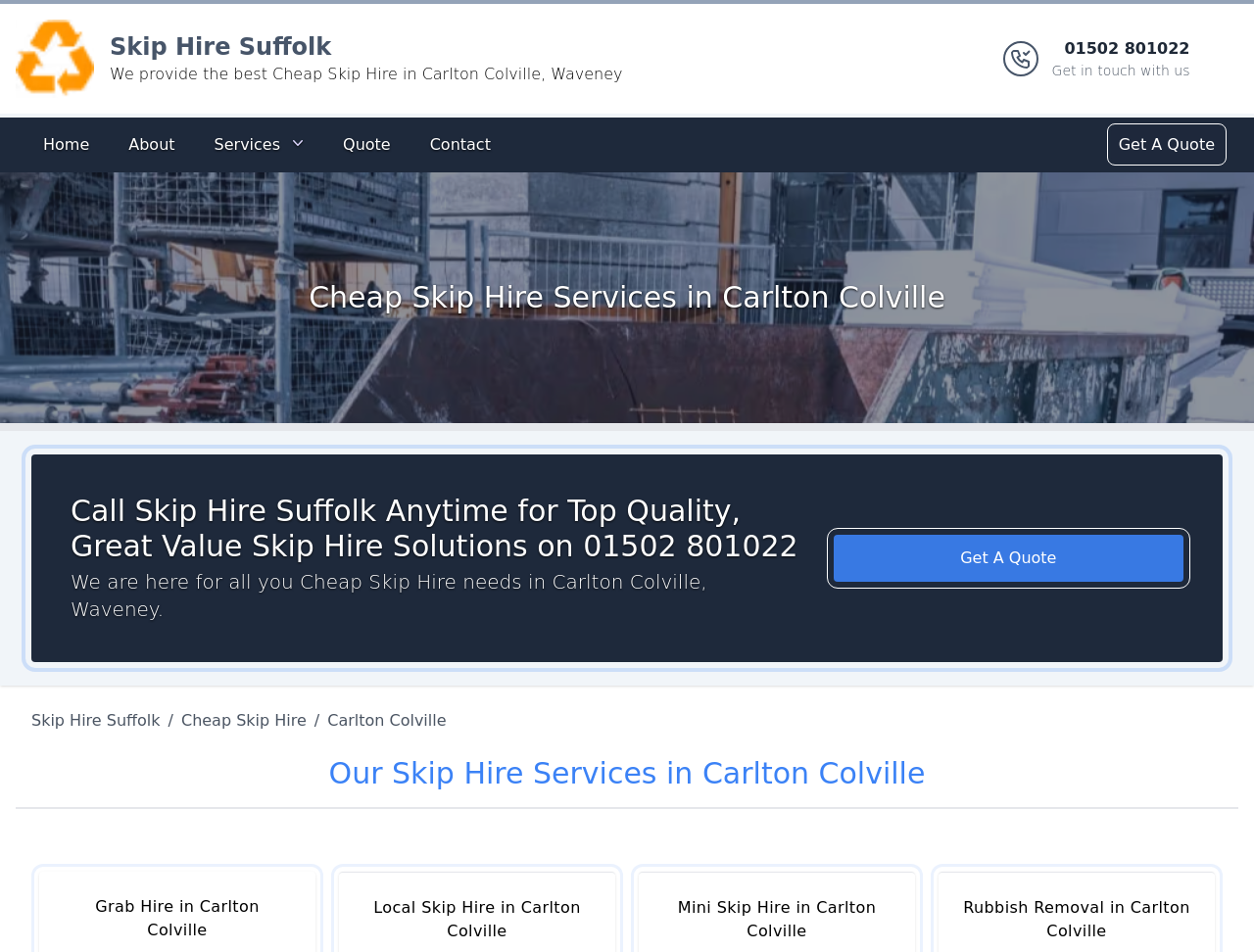Offer an extensive depiction of the webpage and its key elements.

This webpage is about Cheap Skip Hire services in Carlton Colville, Waveney, provided by Skip Hire Suffolk. At the top, there is a banner with the company's logo, a link to the homepage, and a navigation menu with links to "About", "Services", "Quote", and "Contact". Below the banner, there is a heading that reads "Cheap Skip Hire Services in Carlton Colville" and a large image that takes up most of the width of the page.

On the left side of the page, there is a section with a heading that says "Call Skip Hire Suffolk Anytime for Top Quality, Great Value Skip Hire Solutions on 01502 801022". Below this heading, there is a paragraph of text that describes the company's services. To the right of this section, there is a call-to-action button that says "Get A Quote".

Further down the page, there is a section with links to "Skip Hire Suffolk", "Cheap Skip Hire", and "Carlton Colville", separated by forward slashes. Below this section, there is a heading that reads "Our Skip Hire Services in Carlton Colville" and more content that is not immediately visible.

There are several images on the page, including the company logo, a banner image, and a large image that takes up most of the width of the page. There are also several links and buttons that allow users to navigate the site and get in touch with the company.